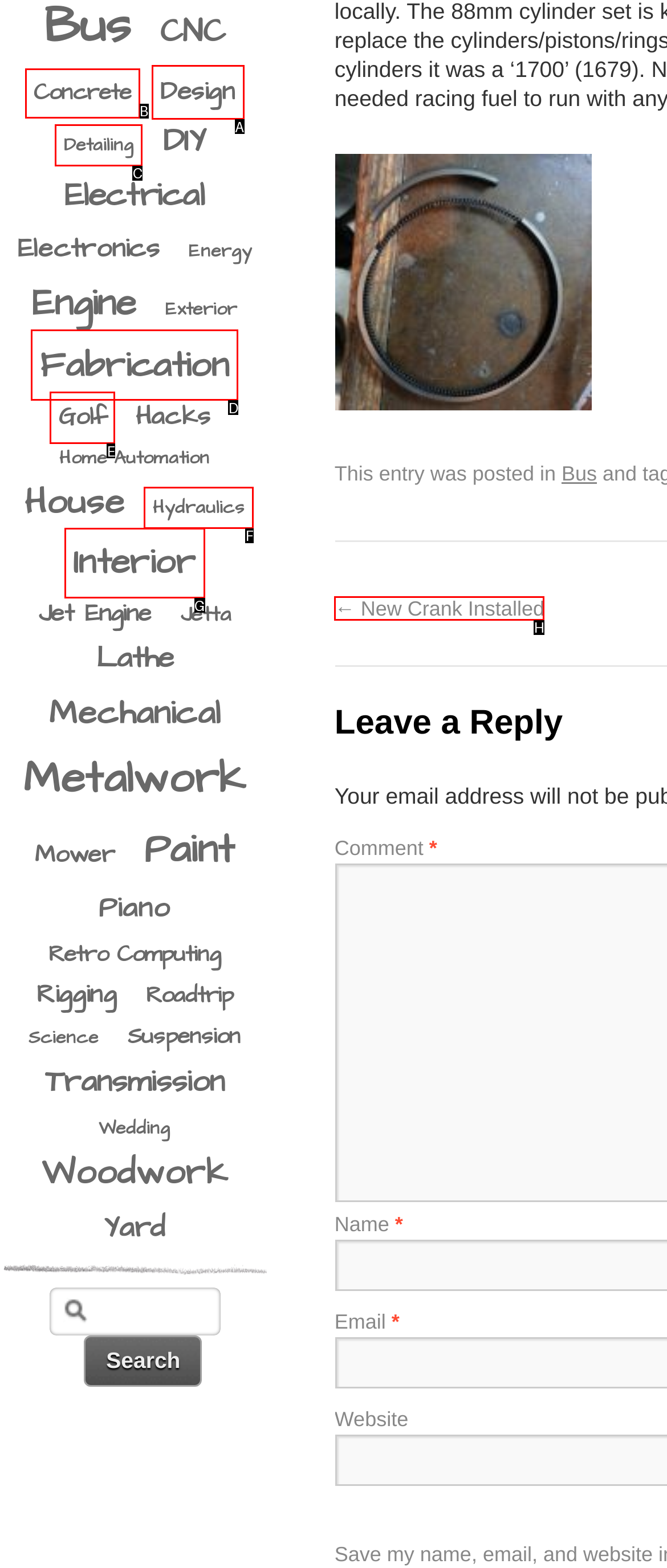Please identify the UI element that matches the description: Detailing
Respond with the letter of the correct option.

C